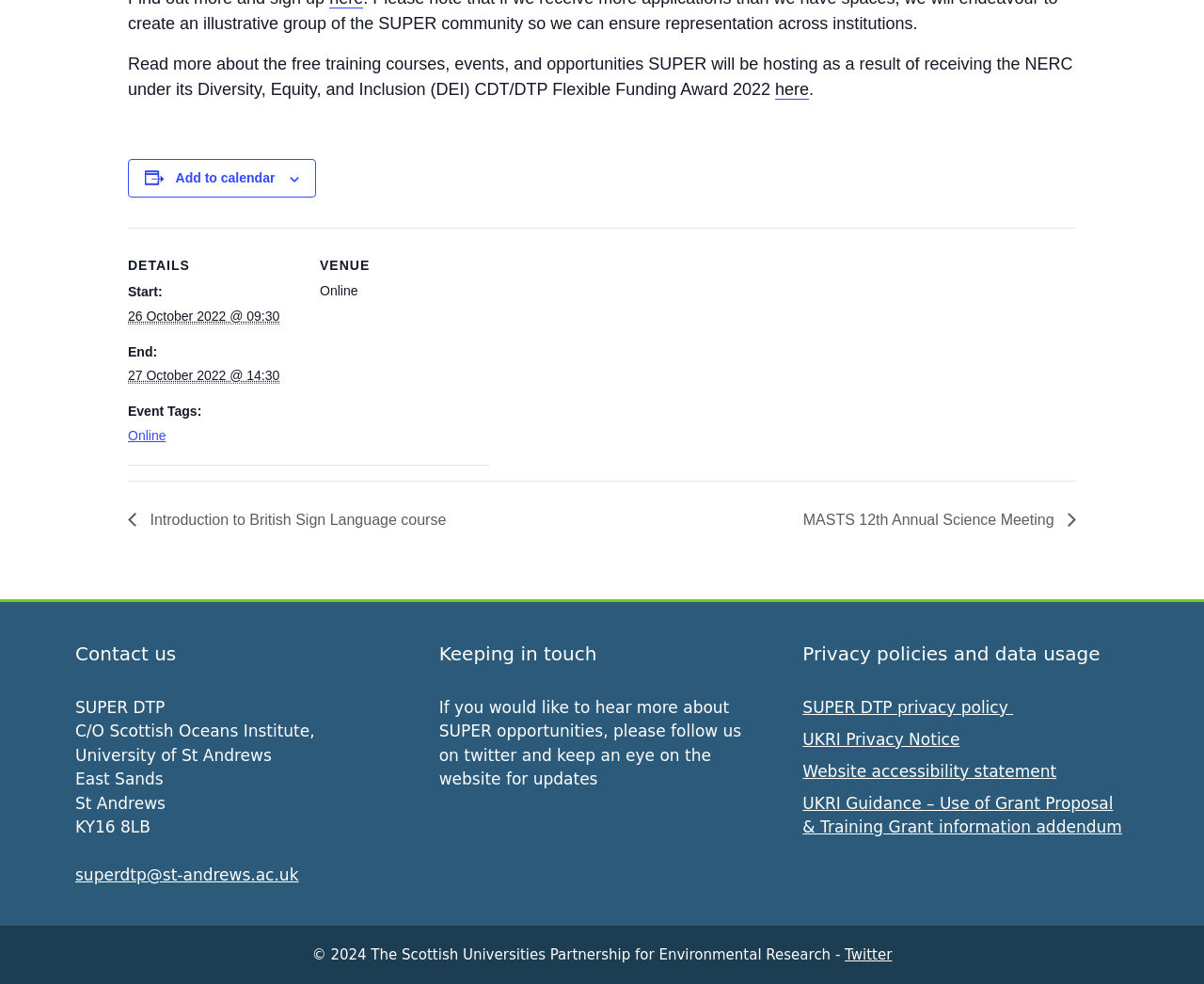Find the bounding box coordinates for the UI element whose description is: "SUPER DTP privacy policy". The coordinates should be four float numbers between 0 and 1, in the format [left, top, right, bottom].

[0.667, 0.709, 0.842, 0.728]